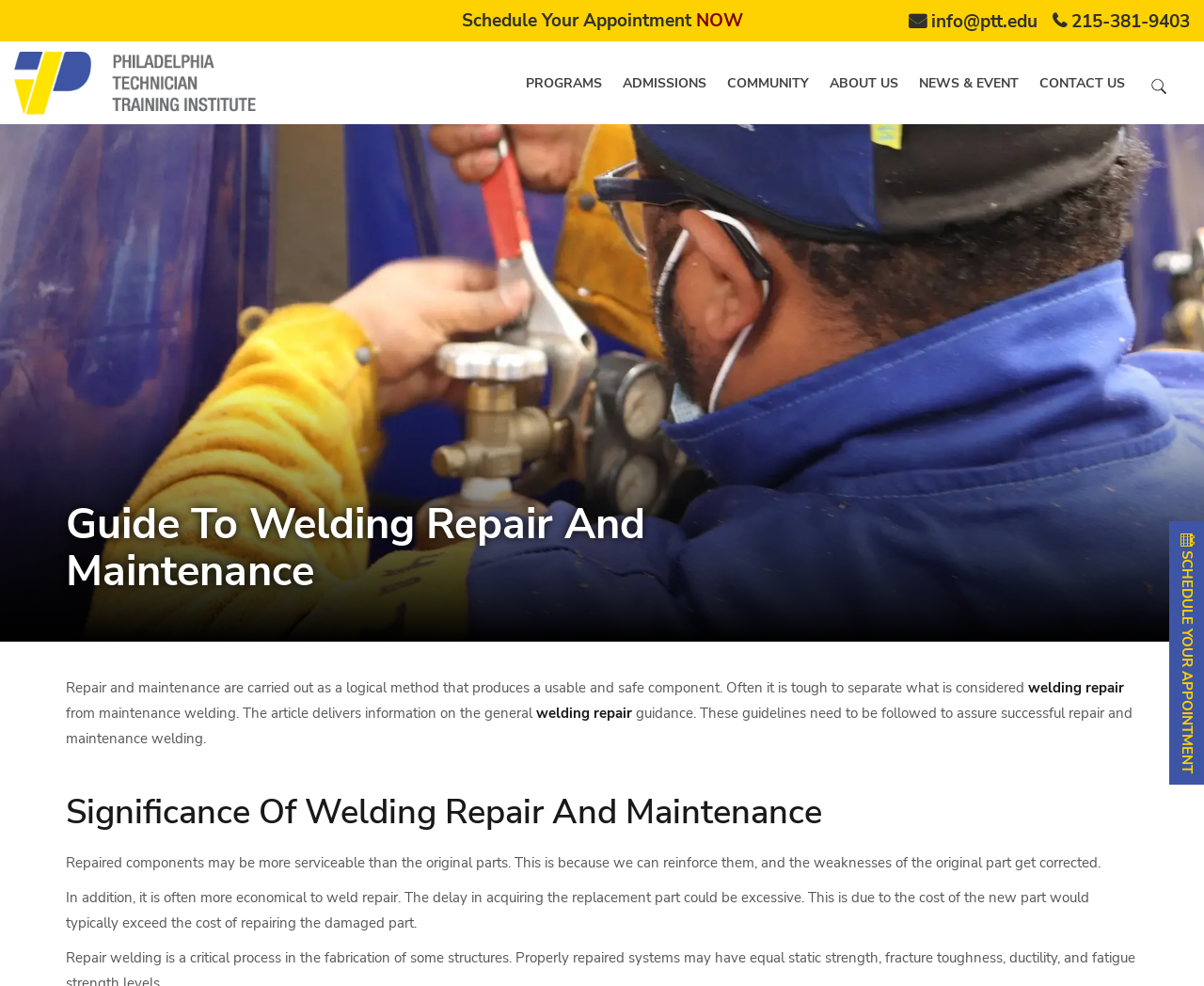Determine the bounding box coordinates of the clickable region to follow the instruction: "Visit the PROGRAMS page".

[0.428, 0.066, 0.509, 0.104]